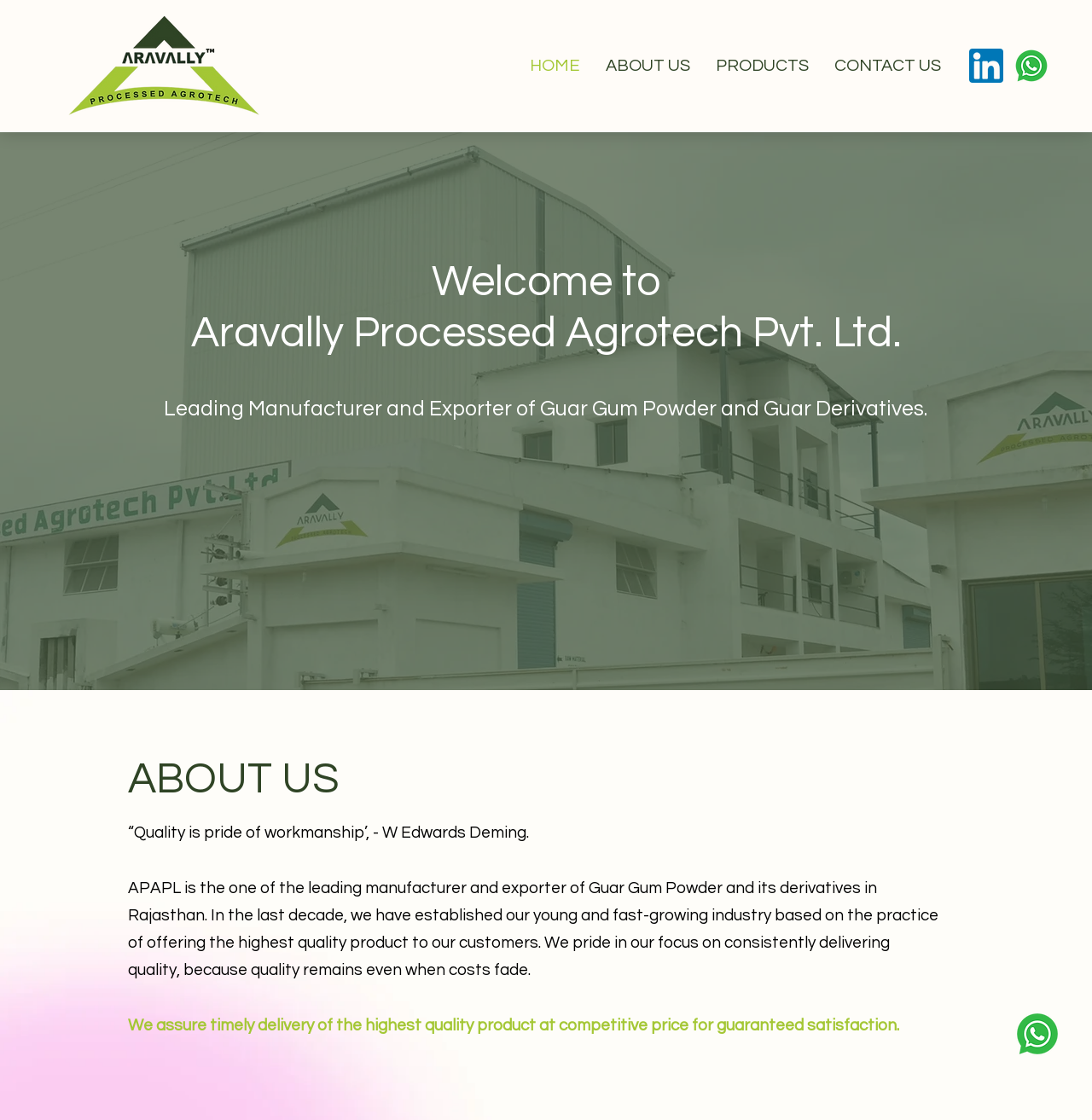Generate the text content of the main heading of the webpage.

Welcome to
Aravally Processed Agrotech Pvt. Ltd.